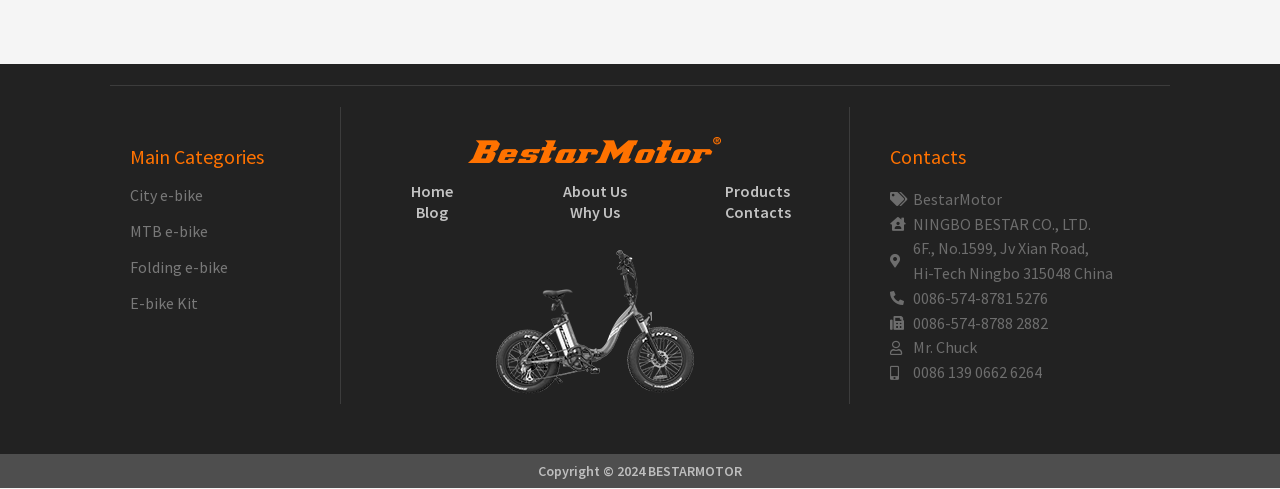Can you provide the bounding box coordinates for the element that should be clicked to implement the instruction: "Check Contacts"?

[0.566, 0.414, 0.618, 0.455]